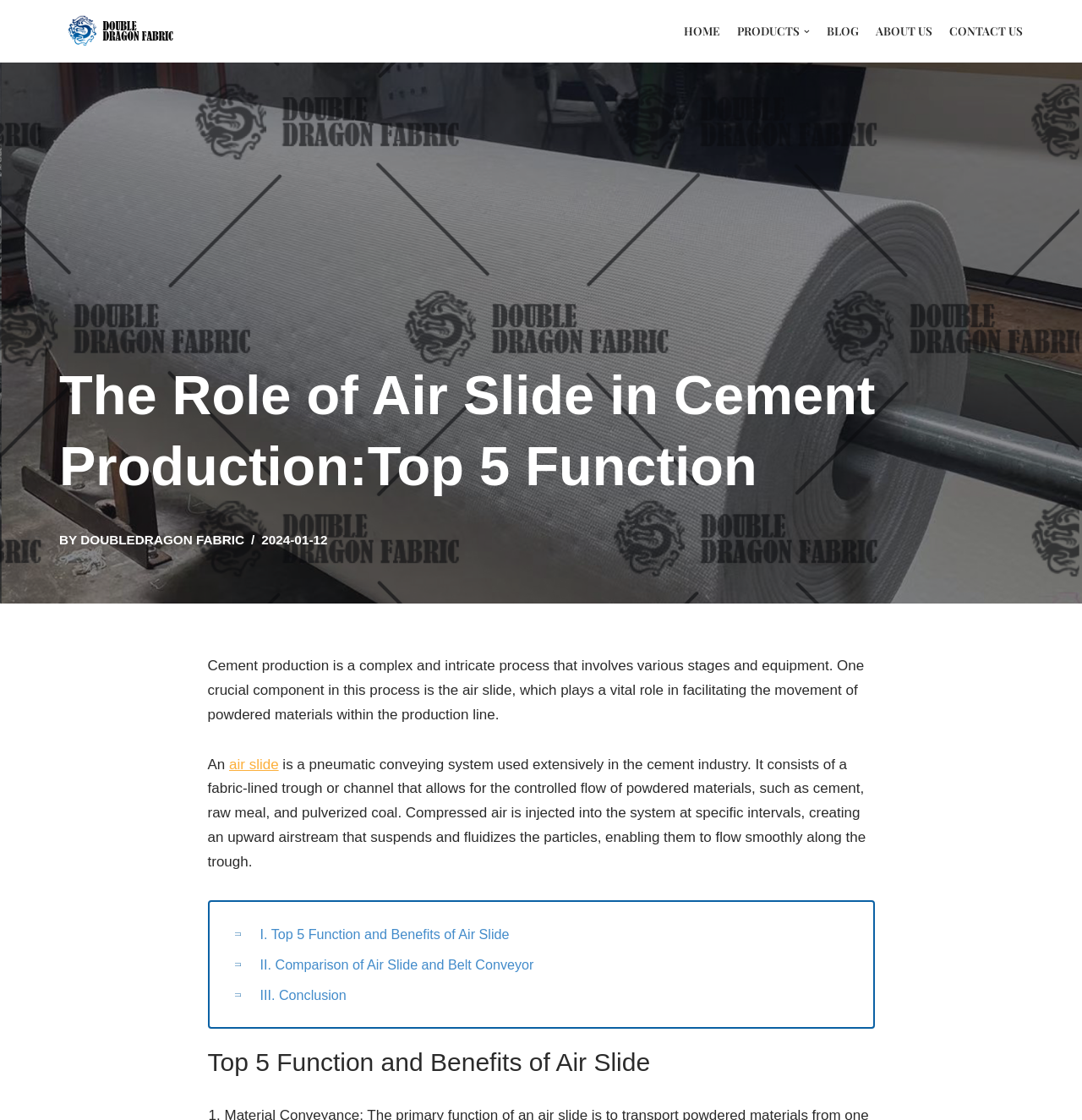Based on the image, please elaborate on the answer to the following question:
How many links are present in the primary navigation menu?

The primary navigation menu has links to HOME, PRODUCTS, BLOG, ABOUT US, and CONTACT US, which makes a total of 5 links.